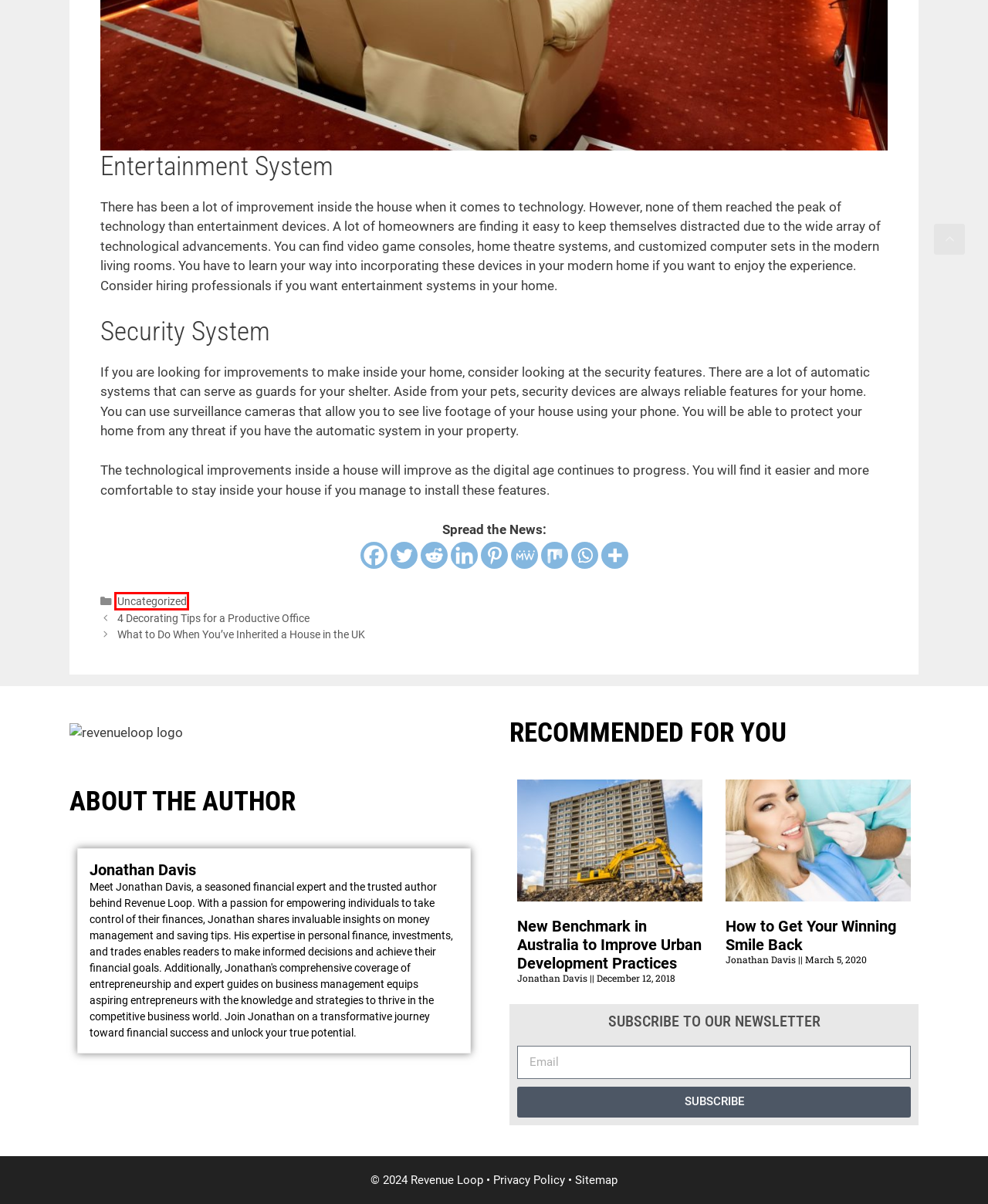You have a screenshot of a webpage with an element surrounded by a red bounding box. Choose the webpage description that best describes the new page after clicking the element inside the red bounding box. Here are the candidates:
A. Make Smiling Easier with These Dental Treatments - Revenue Loop
B. About the Site | Revenue Loop
C. Is It Time for a New Benchmark on Urban Development Projects in Australia? | Revenue Loop
D. Guide to Inheriting a House in the UK - Revenue Loop
E. Your Guide to Business and Financial Success | Revenue Loop
F. Uncategorized Archives - Revenue Loop
G. How to Set up Your Office for Increased Productivity | Revenue Loop
H. Entrepreneurship Archives - Revenue Loop

F